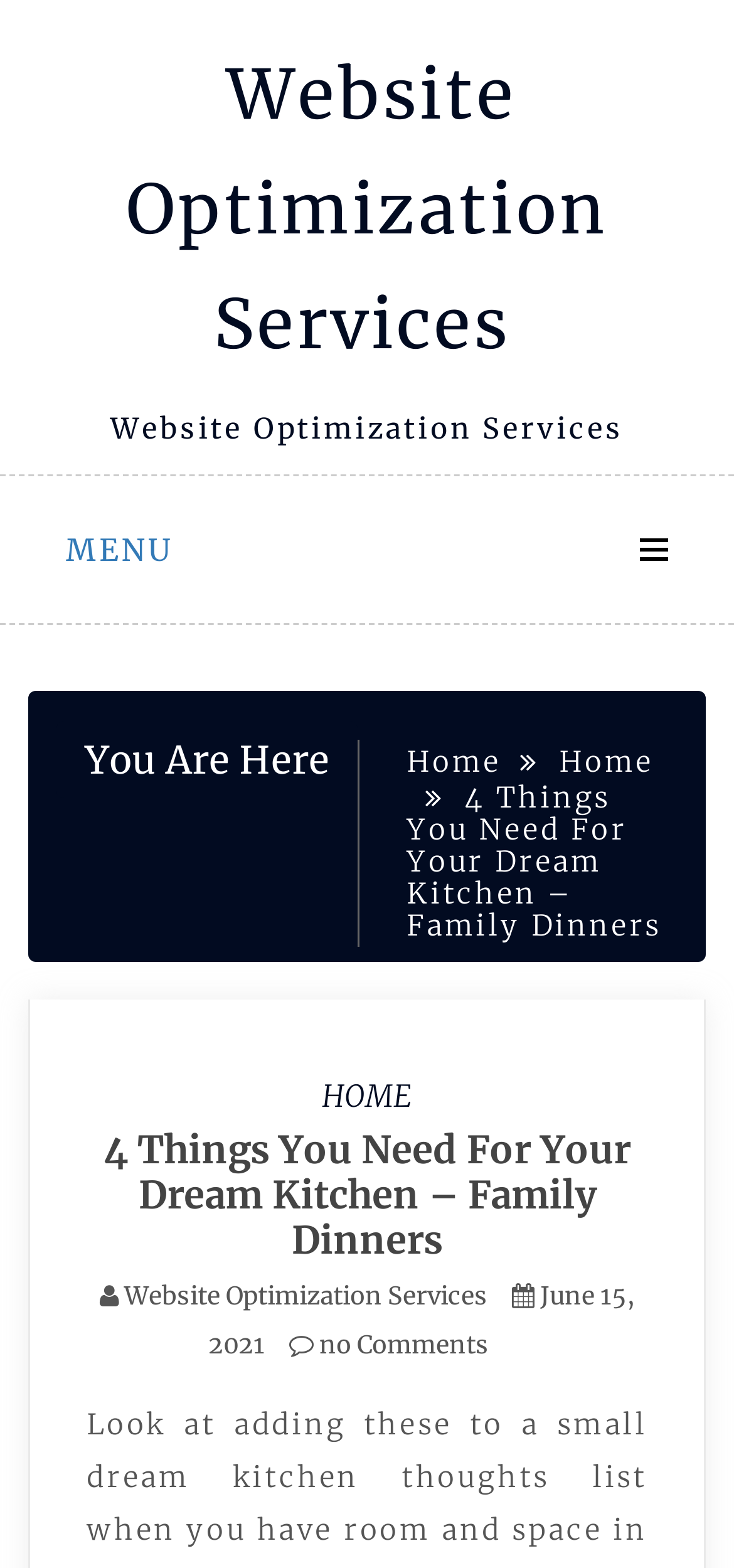Please determine the bounding box coordinates of the area that needs to be clicked to complete this task: 'read 4 things you need for your dream kitchen'. The coordinates must be four float numbers between 0 and 1, formatted as [left, top, right, bottom].

[0.141, 0.718, 0.859, 0.806]